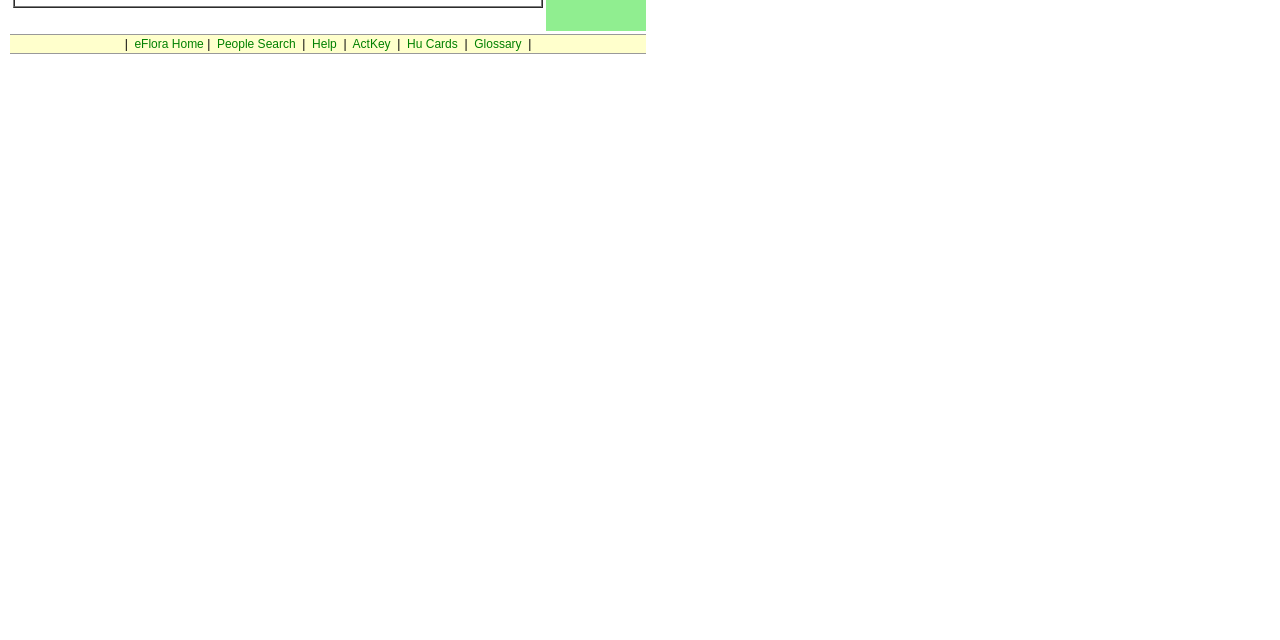Can you find the bounding box coordinates for the UI element given this description: "parent_node: June 12, 2024"? Provide the coordinates as four float numbers between 0 and 1: [left, top, right, bottom].

None